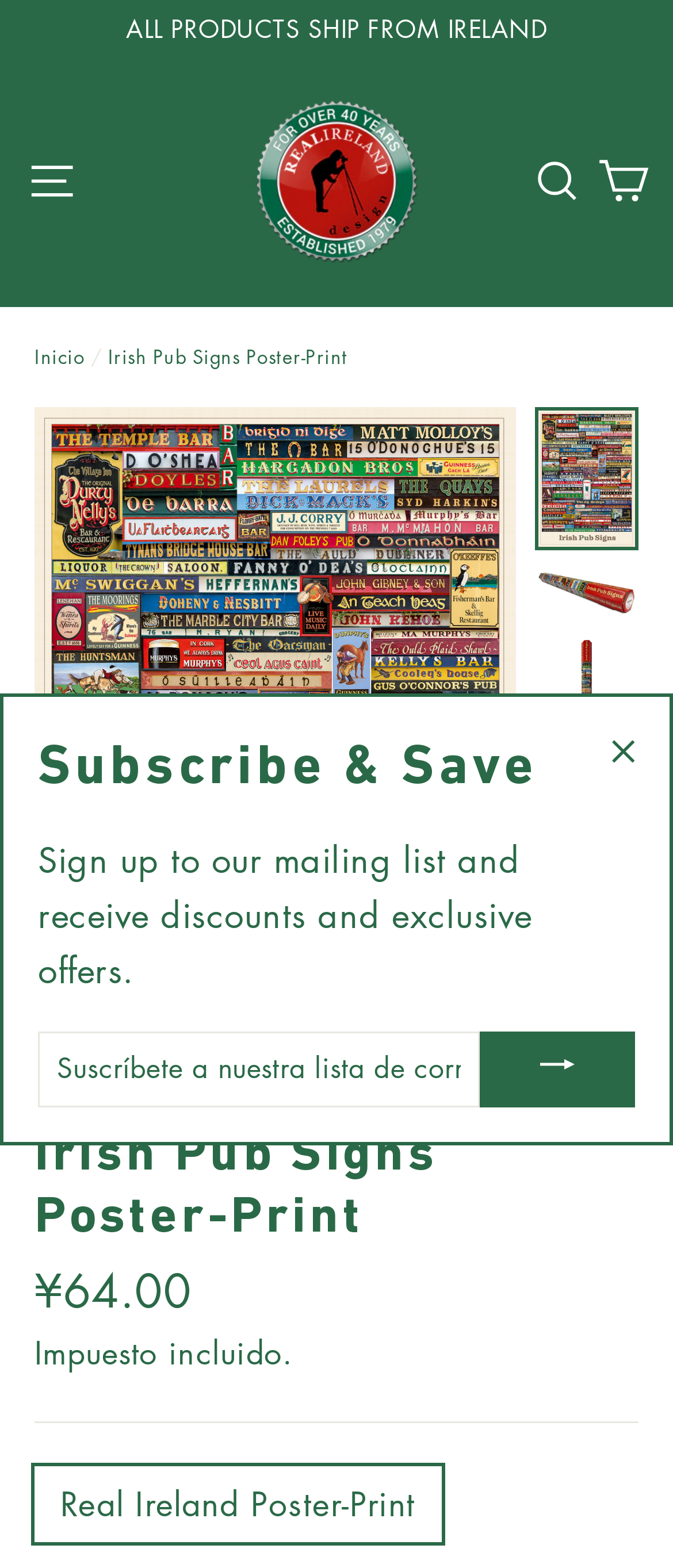What is the purpose of the 'Subscribe & Save' section?
Based on the image, answer the question with as much detail as possible.

I found the purpose of the 'Subscribe & Save' section by reading the text 'Sign up to our mailing list and receive discounts and exclusive offers' which is located in the 'Subscribe & Save' section.